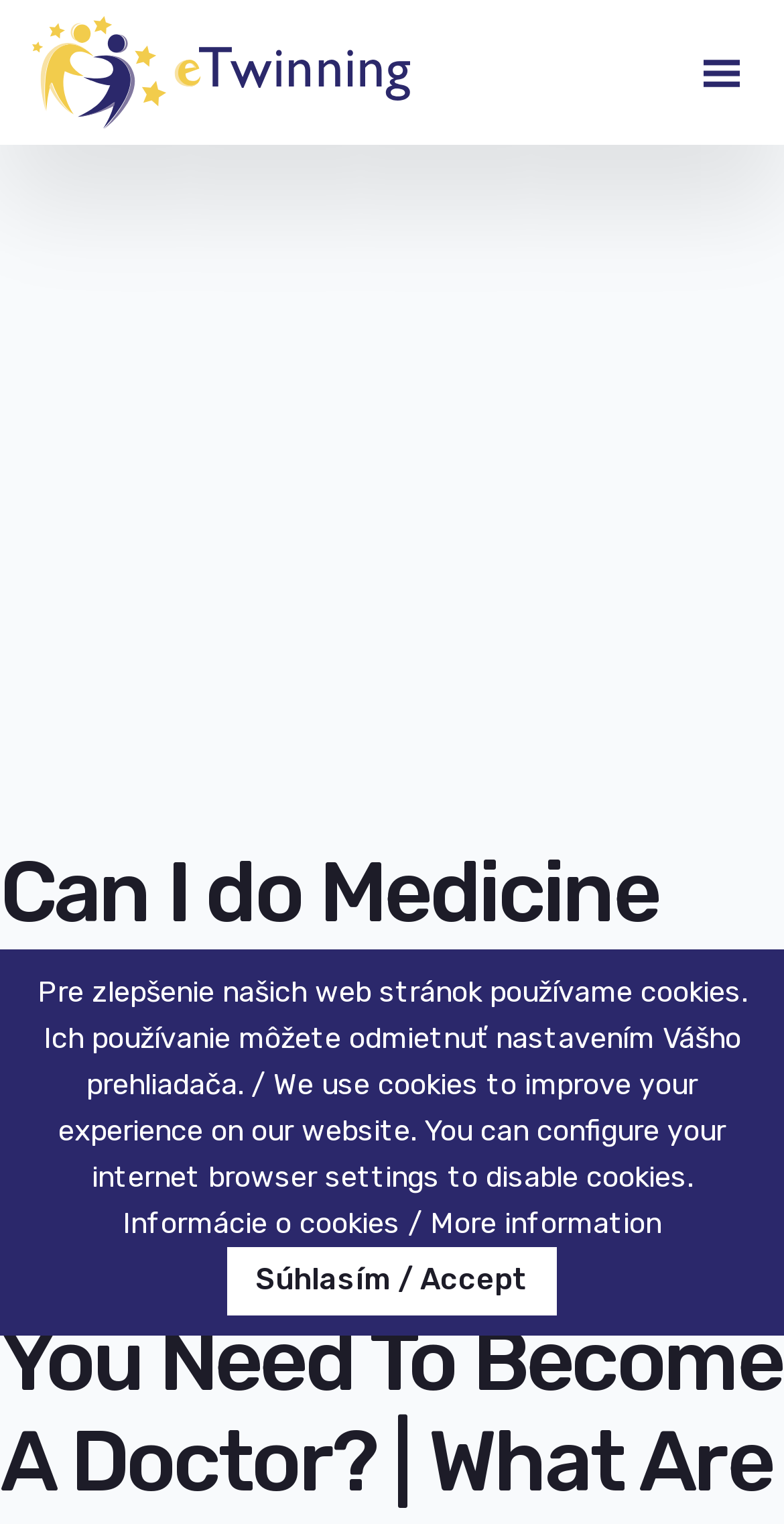Using the provided description: "aria-label="Toggle navigation"", find the bounding box coordinates of the corresponding UI element. The output should be four float numbers between 0 and 1, in the format [left, top, right, bottom].

[0.8, 0.011, 0.959, 0.084]